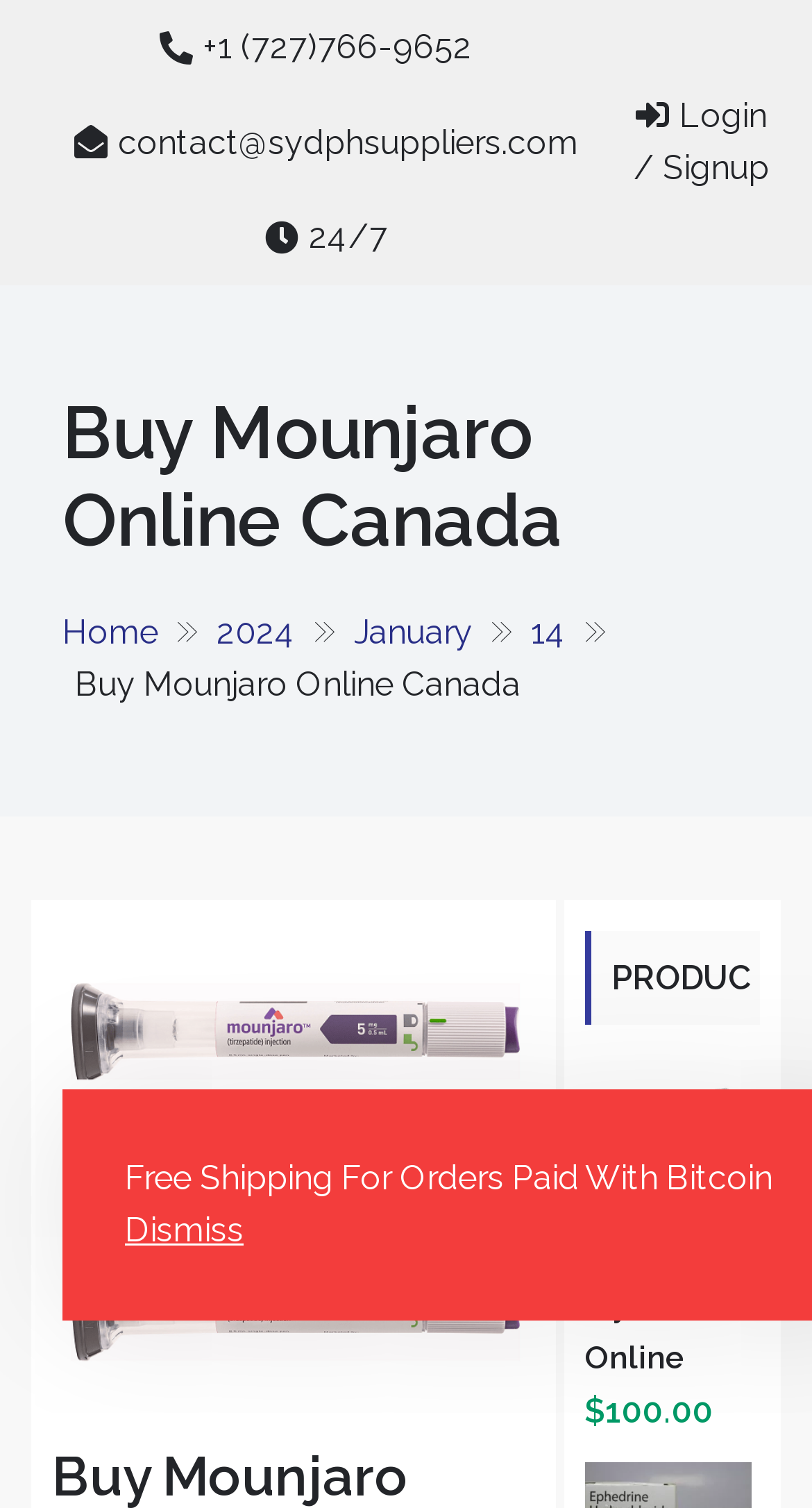Please give a succinct answer to the question in one word or phrase:
What is the benefit of paying with Bitcoin?

Free Shipping